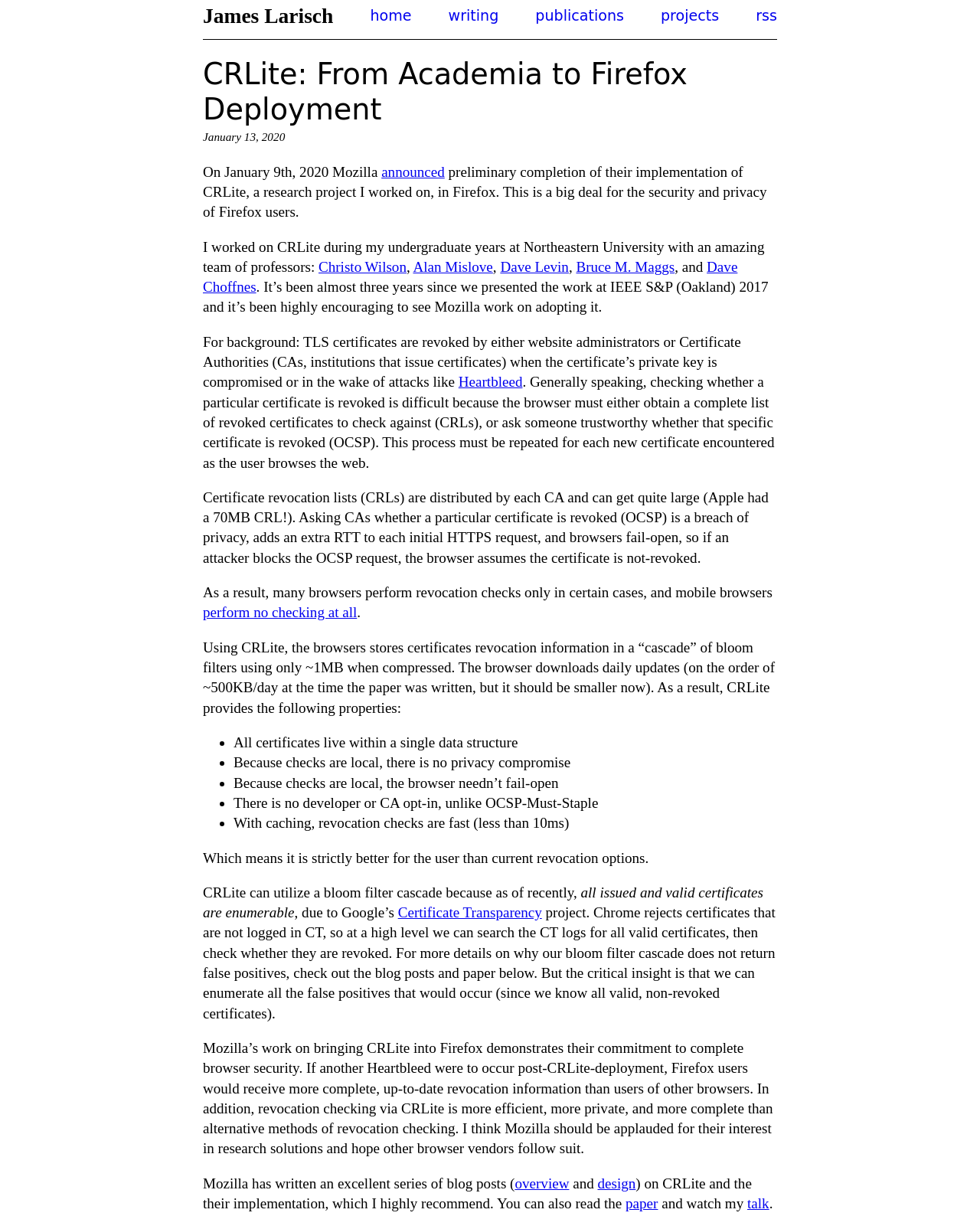How does CRLite provide better revocation checking?
Craft a detailed and extensive response to the question.

CRLite provides better revocation checking by storing certificates revocation information in a cascade of bloom filters, which allows for local and fast revocation checks without compromising privacy.